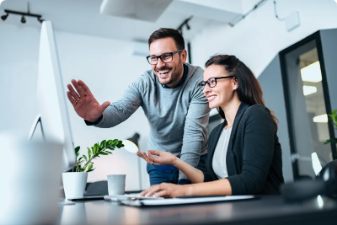What is on the desk?
Look at the screenshot and give a one-word or phrase answer.

potted plants and a notebook